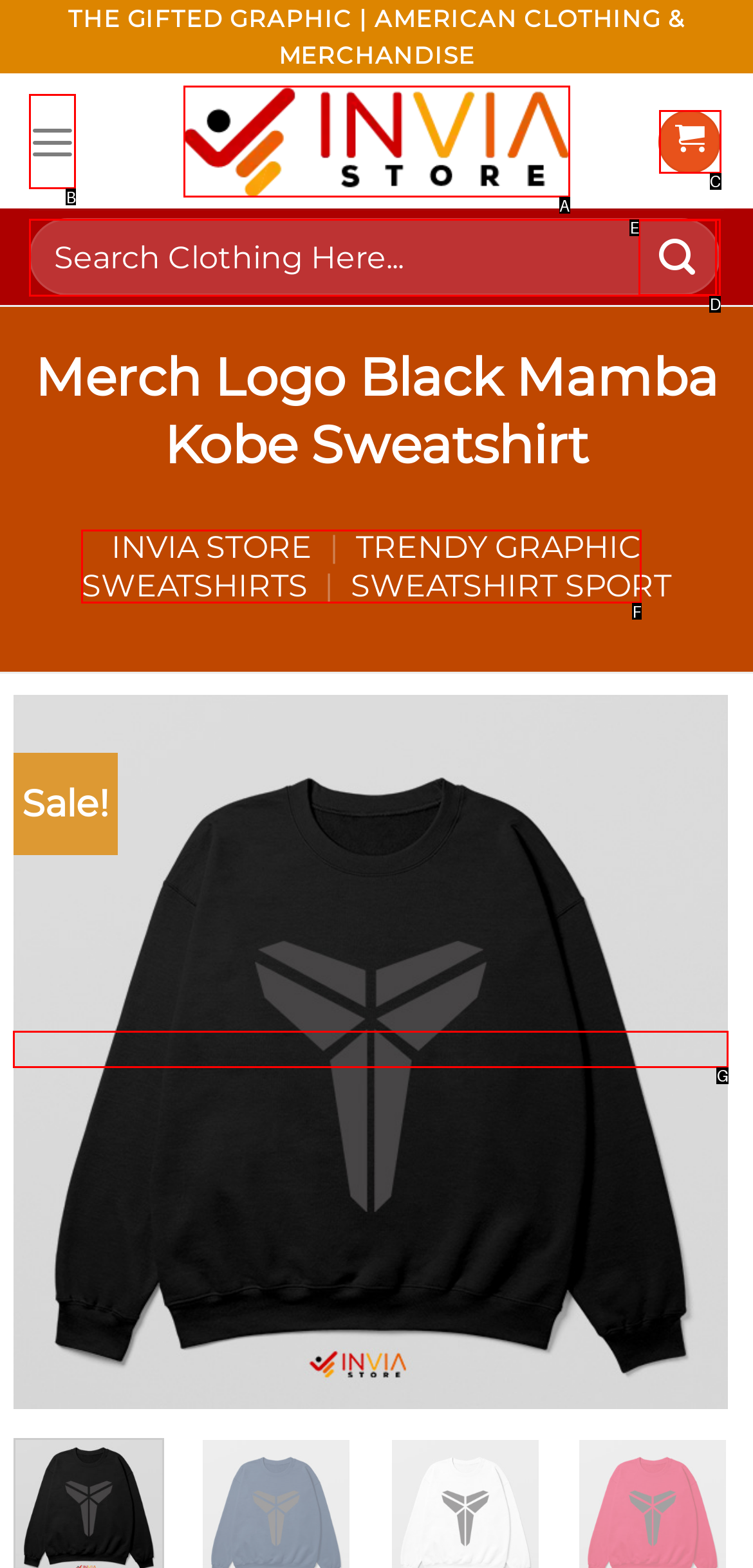Select the option that corresponds to the description: Trendy Graphic Sweatshirts
Respond with the letter of the matching choice from the options provided.

F